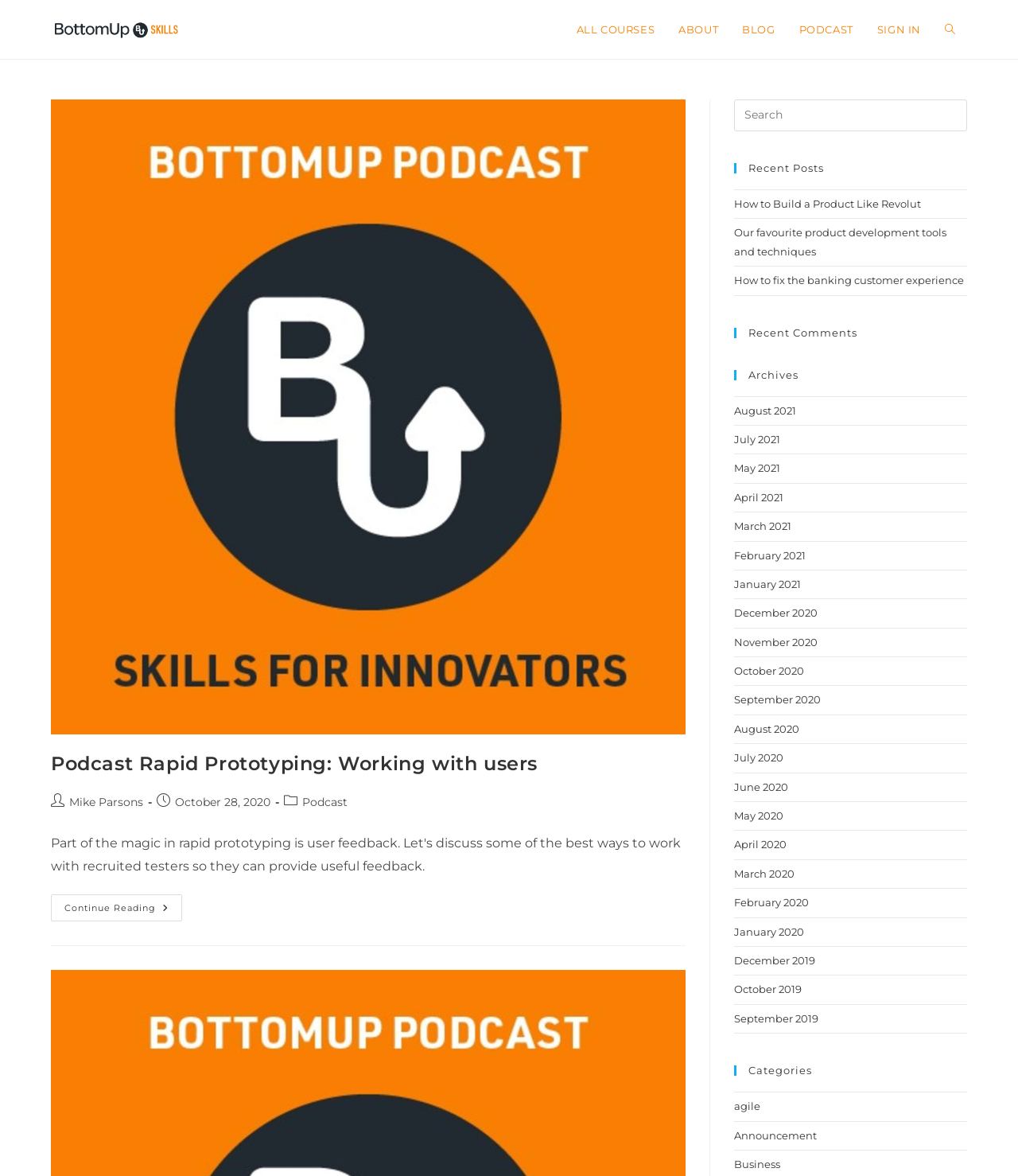Predict the bounding box coordinates of the area that should be clicked to accomplish the following instruction: "Read more about the article 'Podcast Rapid Prototyping: Working with users'". The bounding box coordinates should consist of four float numbers between 0 and 1, i.e., [left, top, right, bottom].

[0.05, 0.085, 0.674, 0.625]